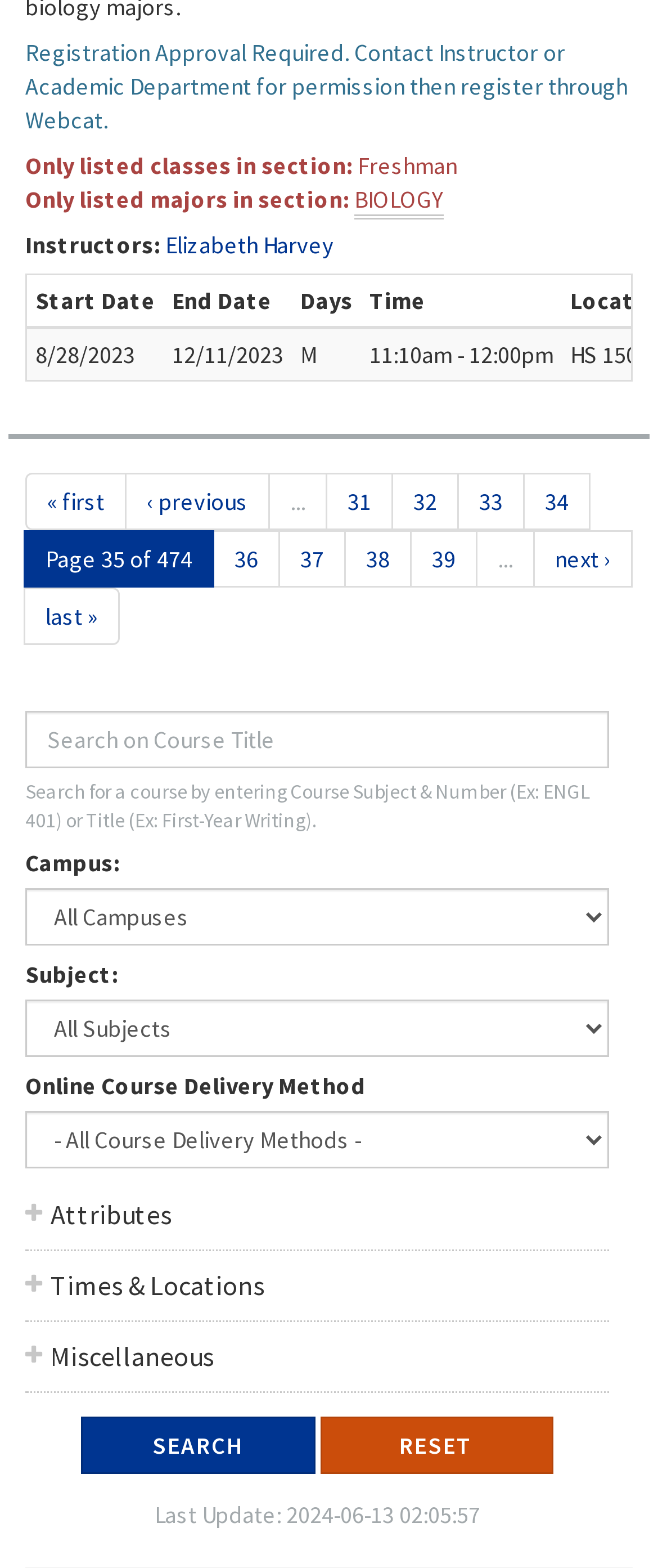Can you give a comprehensive explanation to the question given the content of the image?
What is the major of the course?

The major of the course is specified as 'BIOLOGY' in the section 'Only listed majors in section:', which is located below the course title.